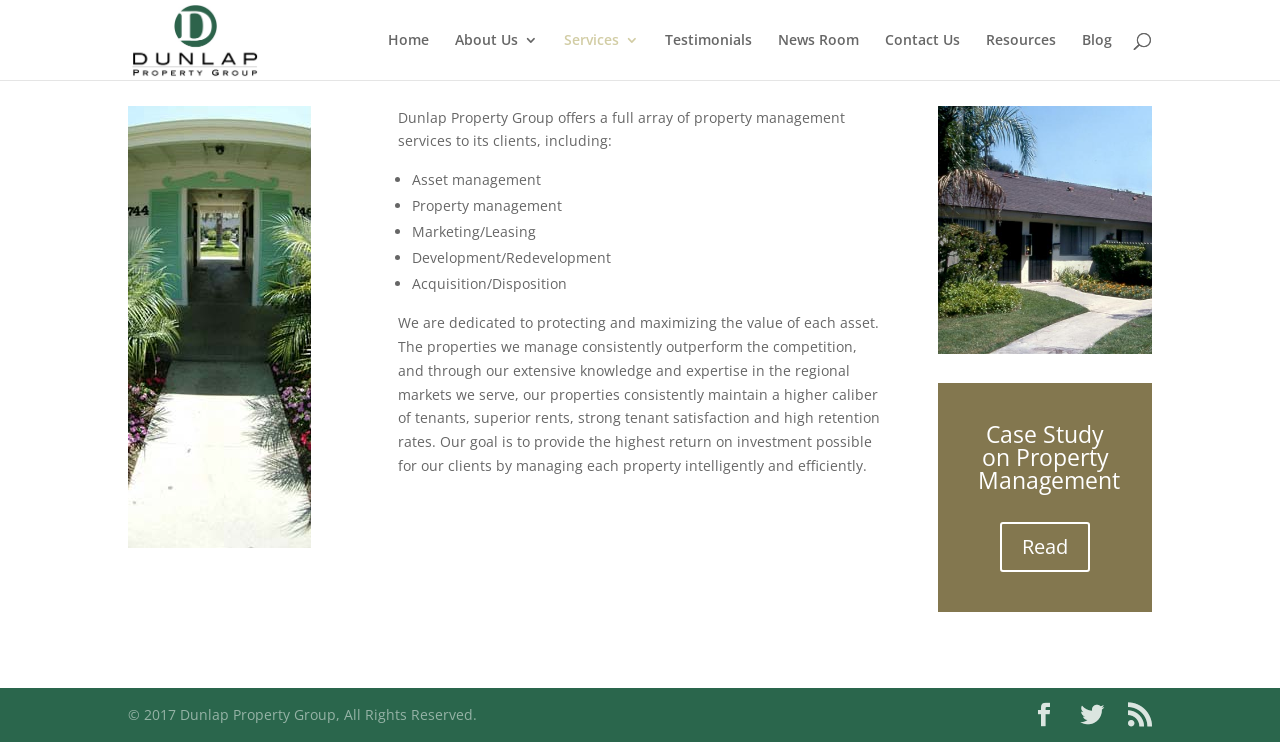Determine the bounding box coordinates of the clickable region to follow the instruction: "Go to the Contact Us page".

[0.691, 0.044, 0.75, 0.107]